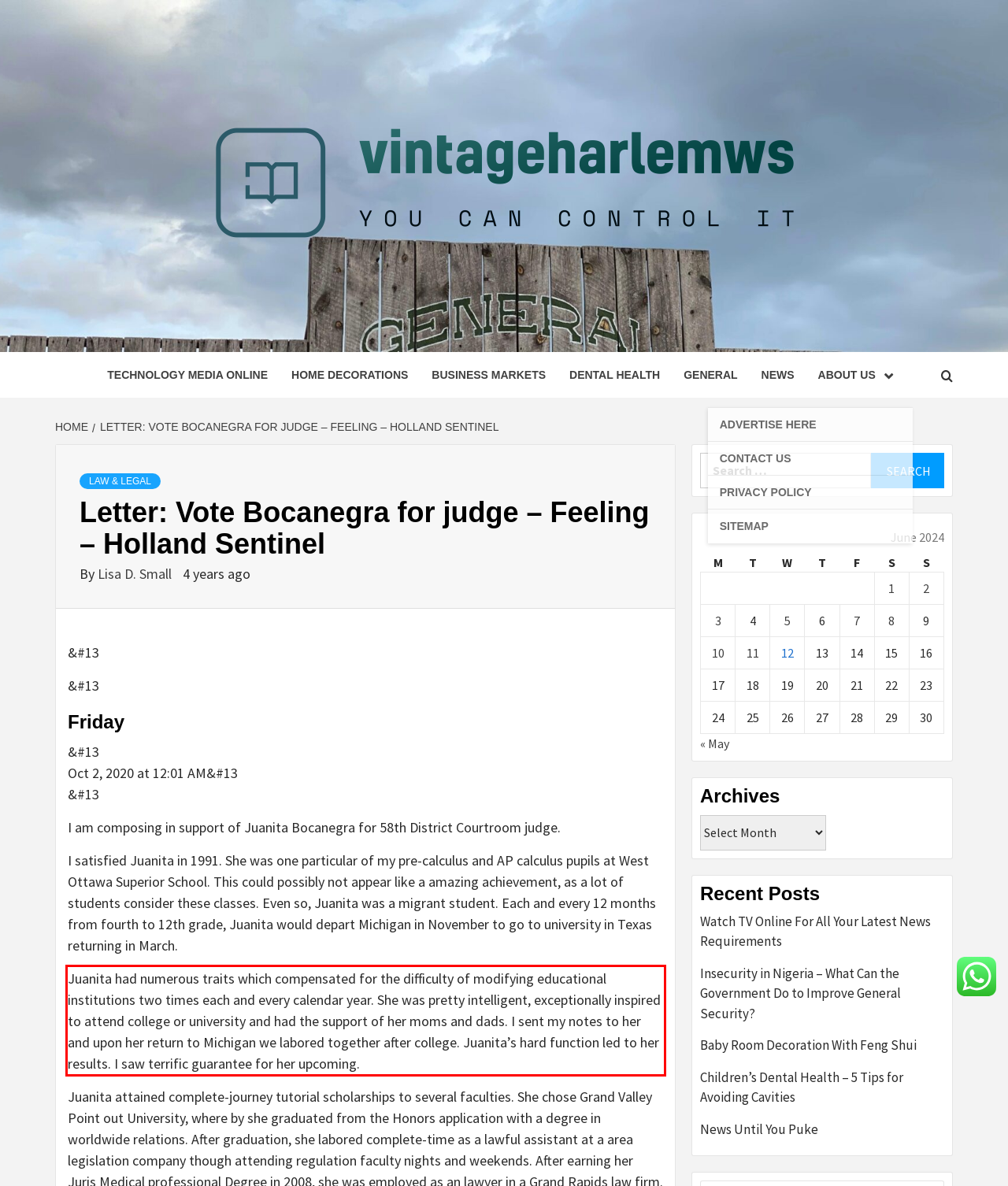Using the provided webpage screenshot, identify and read the text within the red rectangle bounding box.

Juanita had numerous traits which compensated for the difficulty of modifying educational institutions two times each and every calendar year. She was pretty intelligent, exceptionally inspired to attend college or university and had the support of her moms and dads. I sent my notes to her and upon her return to Michigan we labored together after college. Juanita’s hard function led to her results. I saw terrific guarantee for her upcoming.